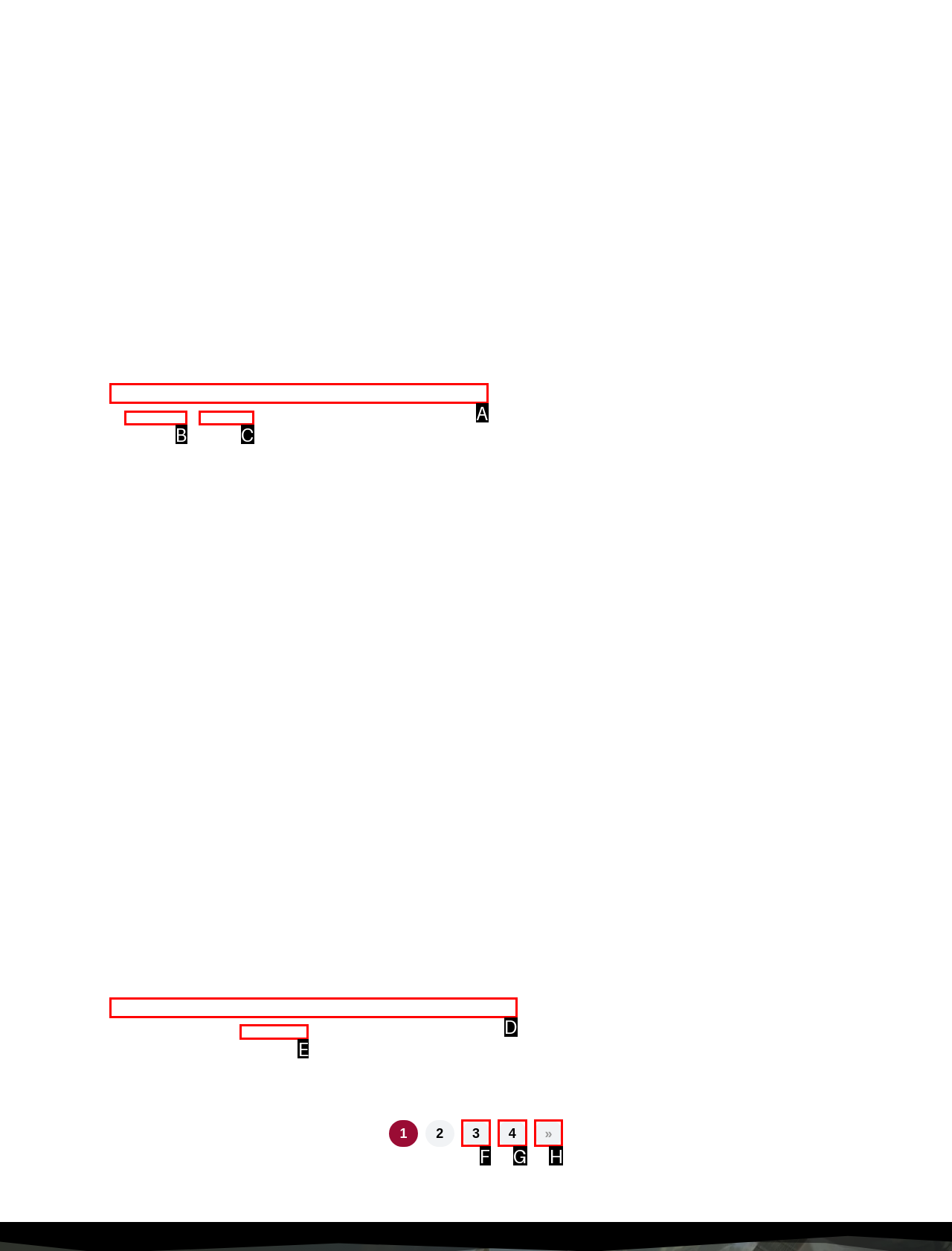Point out the specific HTML element to click to complete this task: Click the 'Log In' button Reply with the letter of the chosen option.

None